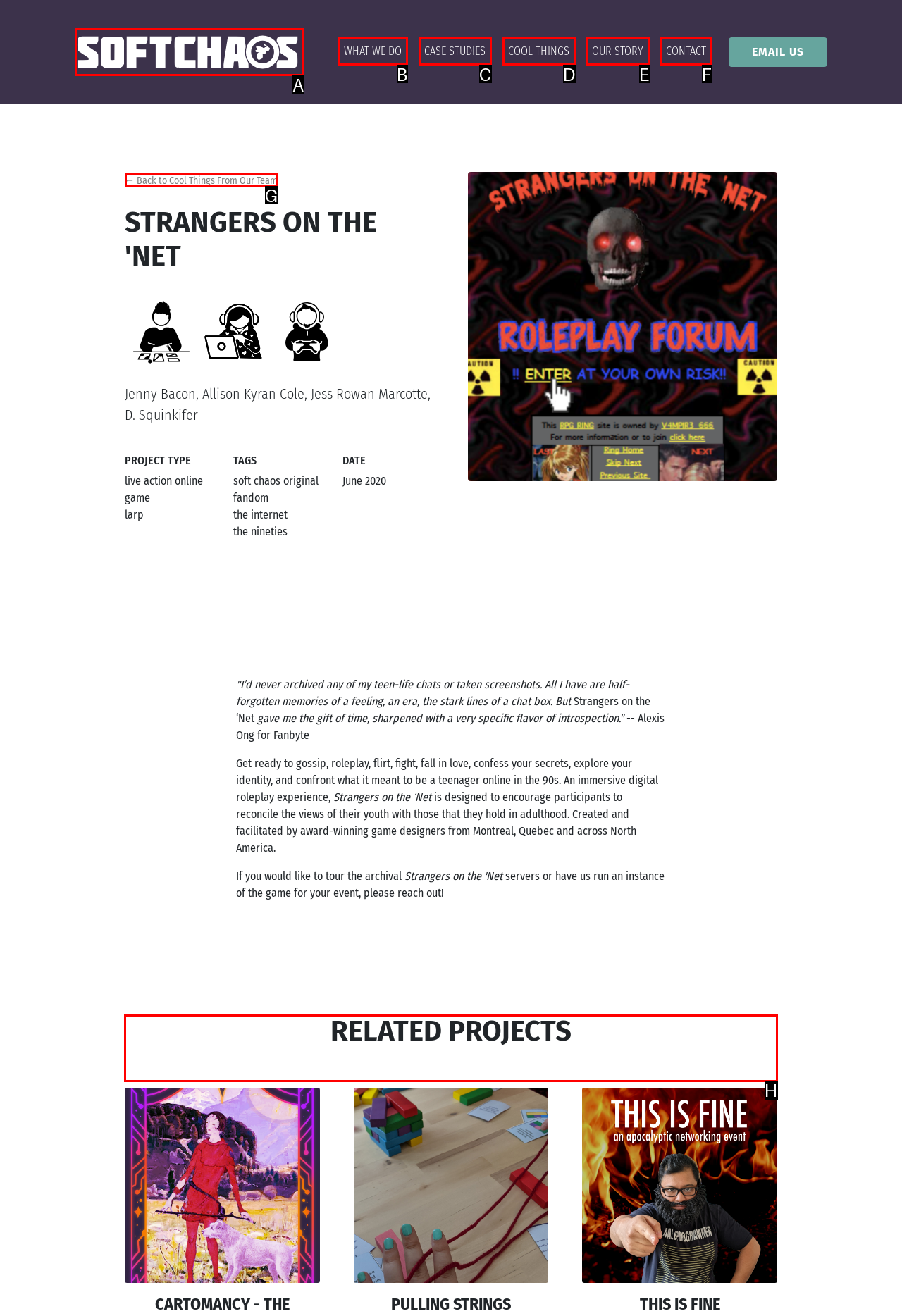Choose the letter of the option you need to click to Learn more about driver packages. Answer with the letter only.

None